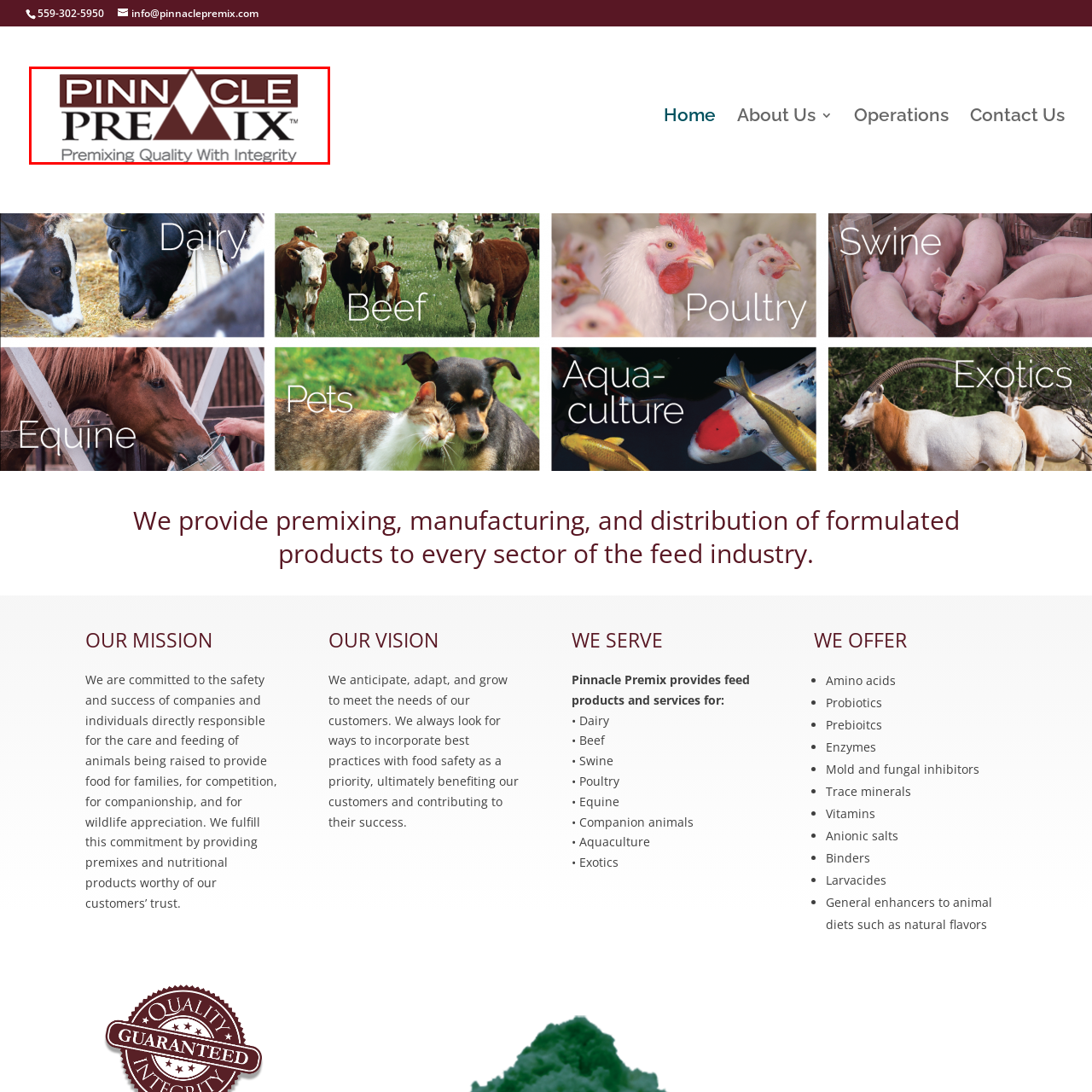Provide a detailed account of the visual content within the red-outlined section of the image.

The image features the logo of Pinnacle Premix, prominently displaying the brand name in bold, stylized lettering. The word "PINNACLE" is rendered in a striking font, emphasizing the peak of quality and service in the feed industry. Below it, the word "PREMIX" is highlighted, suggesting a focus on premixing solutions for nutritional products. Accompanying this display is the tagline "Premixing Quality With Integrity," reinforcing the company’s commitment to high standards and ethical practices in its operations. The overall design reflects professionalism and reliability, making it clear that Pinnacle Premix is dedicated to serving various sectors of the feed industry.